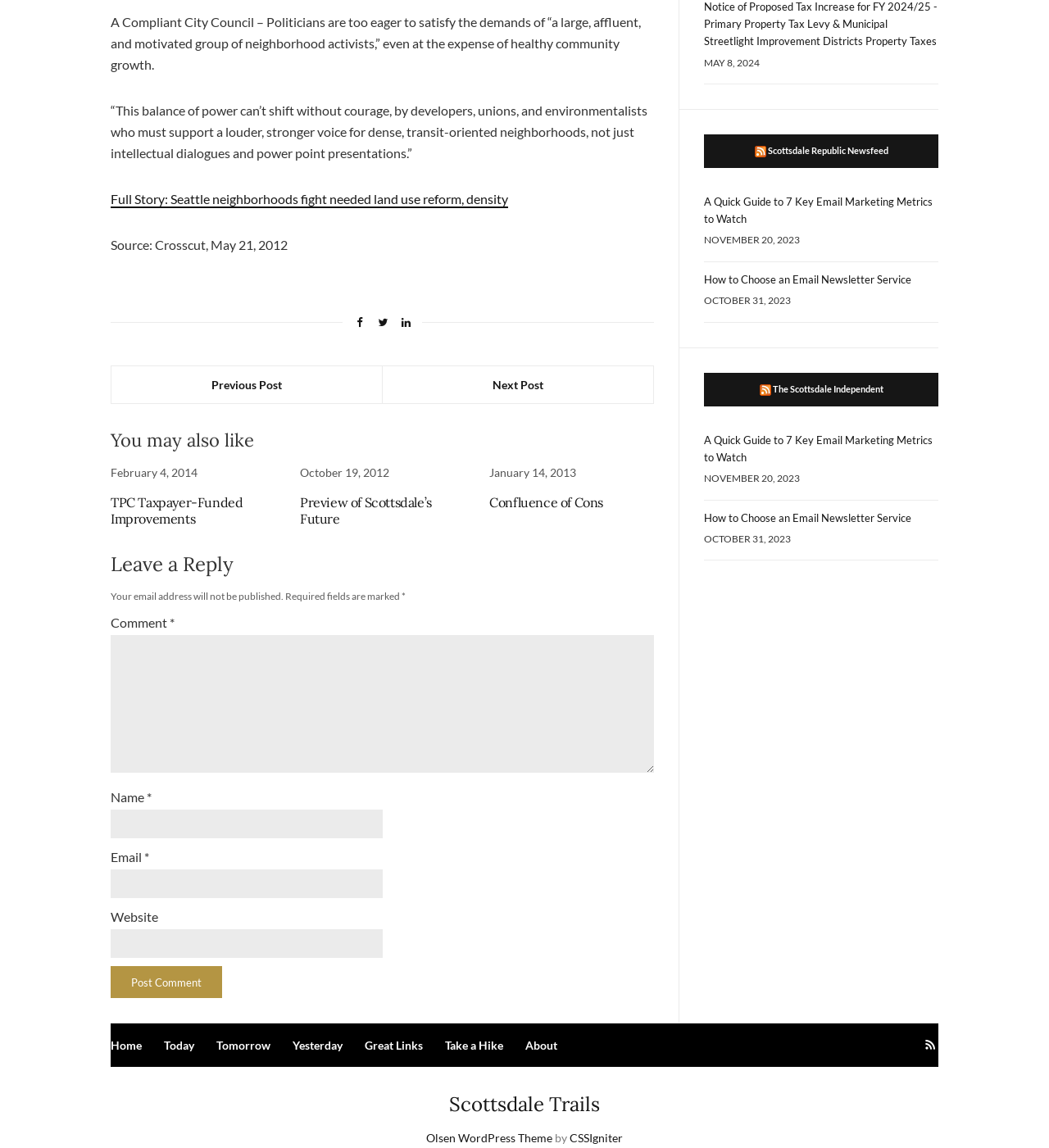Identify the bounding box coordinates for the UI element described as: "Domains".

None